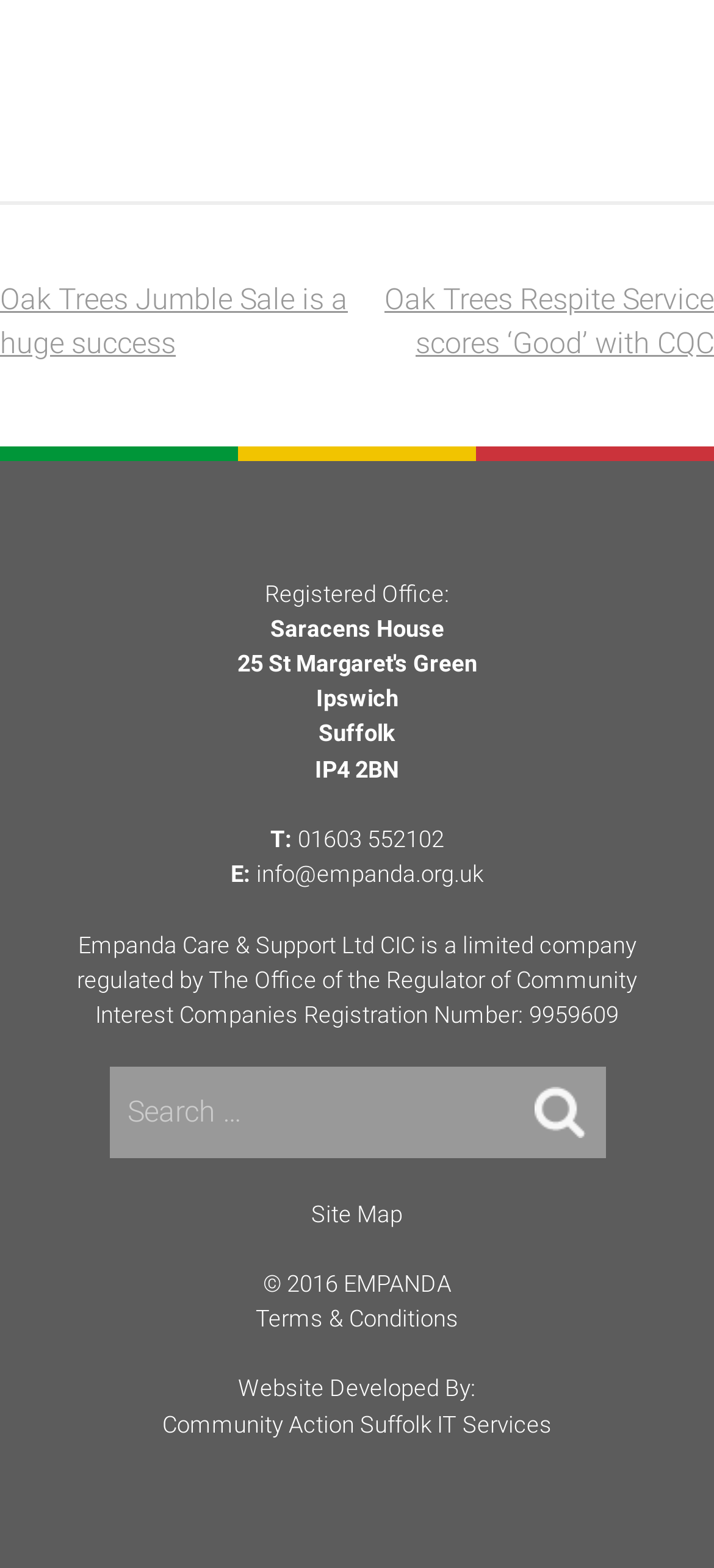Find the bounding box coordinates of the element to click in order to complete the given instruction: "Check the Terms & Conditions."

[0.358, 0.832, 0.642, 0.85]